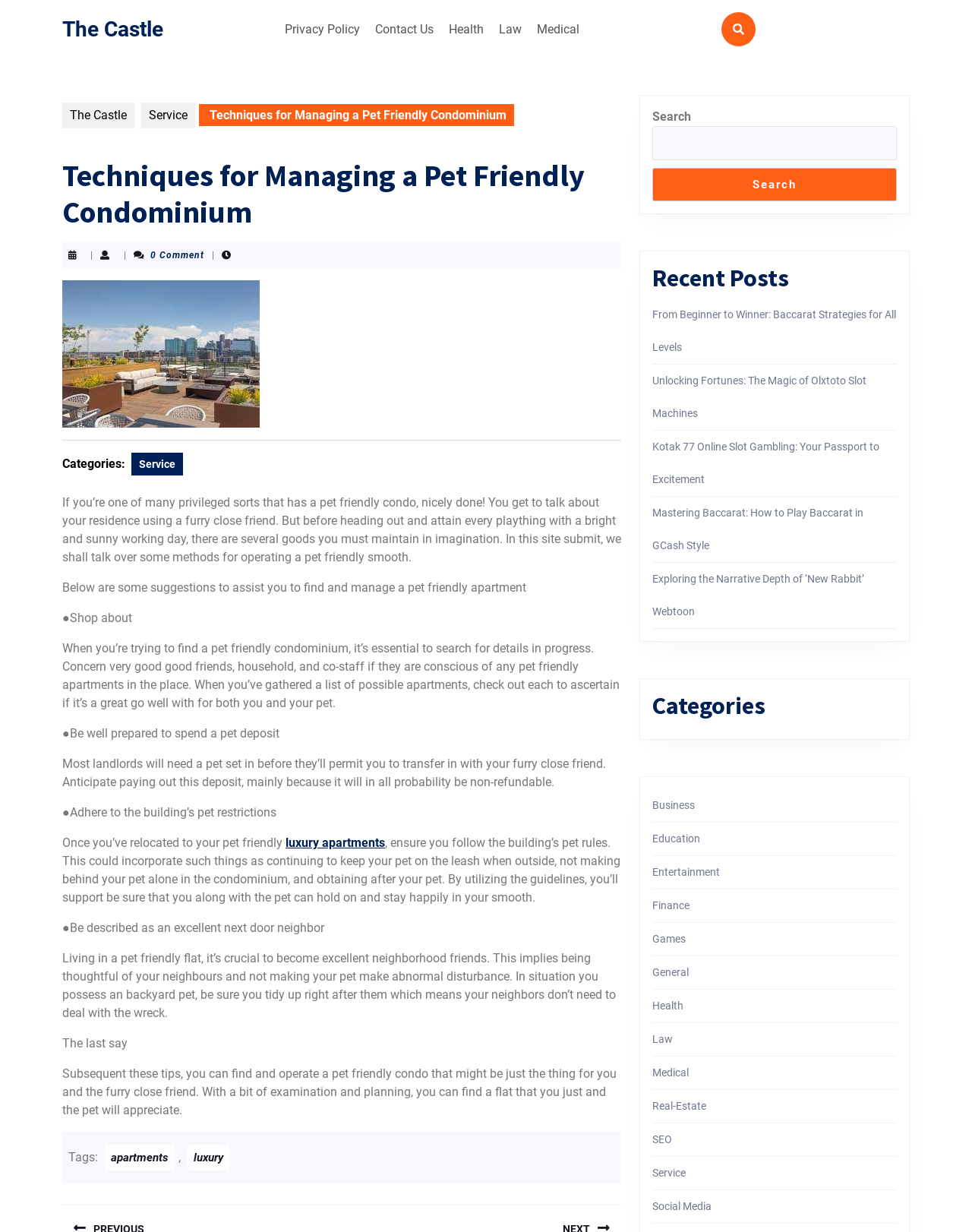Indicate the bounding box coordinates of the element that needs to be clicked to satisfy the following instruction: "Read the 'From Beginner to Winner: Baccarat Strategies for All Levels' post". The coordinates should be four float numbers between 0 and 1, i.e., [left, top, right, bottom].

[0.671, 0.251, 0.922, 0.287]